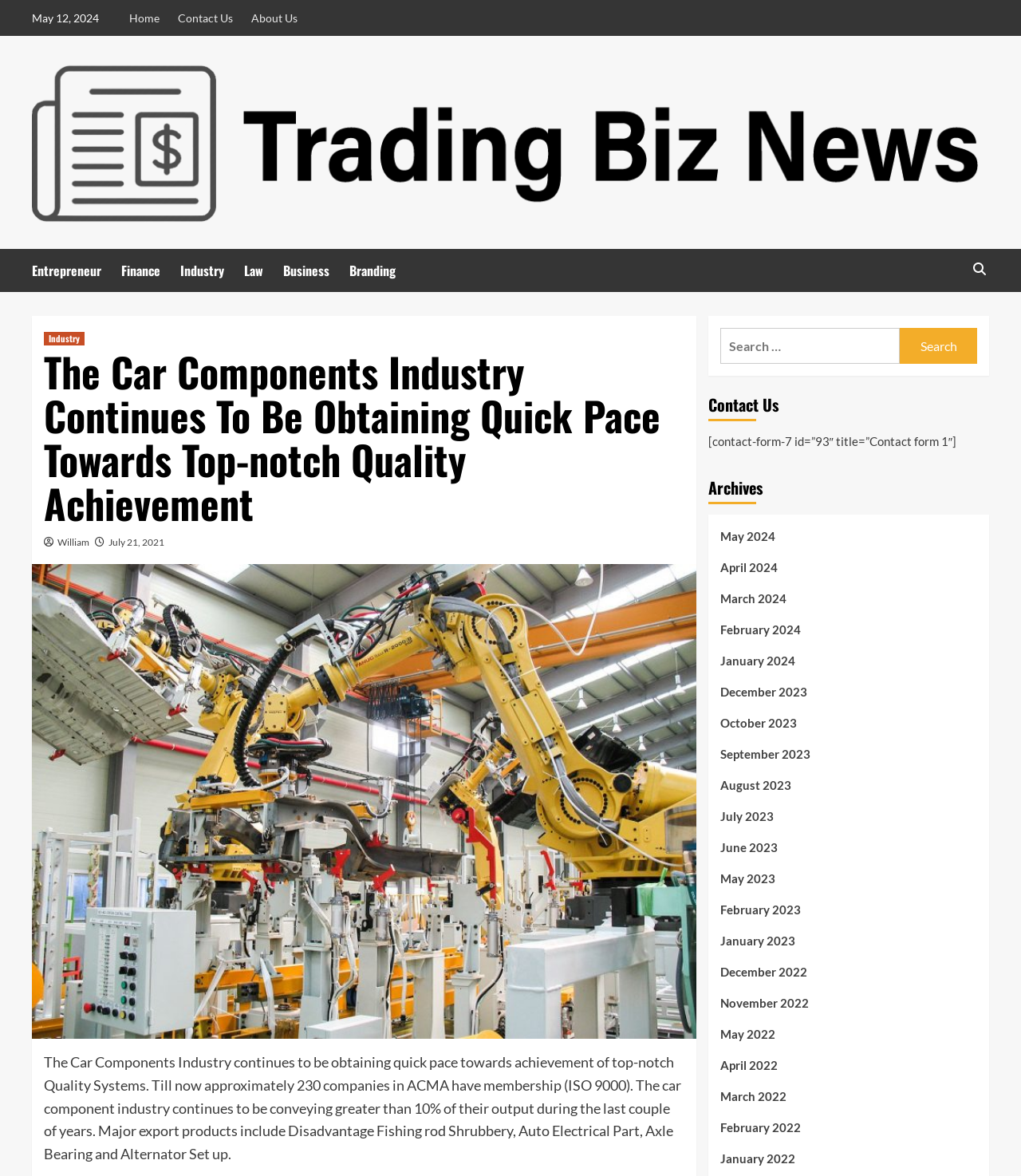Write an elaborate caption that captures the essence of the webpage.

This webpage is about Trading Biz News, a news website that focuses on various industries, including entrepreneurship, finance, and law. At the top of the page, there is a navigation menu with links to "Home", "Contact Us", "About Us", and the website's logo, which is an image with the text "Trading Biz News". Below the navigation menu, there are several links to different categories, including "Entrepreneur", "Finance", "Industry", "Law", "Business", and "Branding".

The main content of the page is an article titled "The Car Components Industry Continues To Be Obtaining Quick Pace Towards Top-notch Quality Achievement". The article discusses the car component industry's progress towards achieving top-notch quality systems, with approximately 230 companies in ACMA having membership (ISO 9000). The industry has been exporting products such as Disadvantage Fishing rod Shrubbery, Auto Electrical Part, Axle Bearing, and Alternator Set up.

To the right of the article, there is a search bar with a search button. Below the search bar, there are links to "Contact Us", "Archives", and a list of monthly archives from May 2024 to February 2022.

At the top-right corner of the page, there is a small icon with a search symbol.